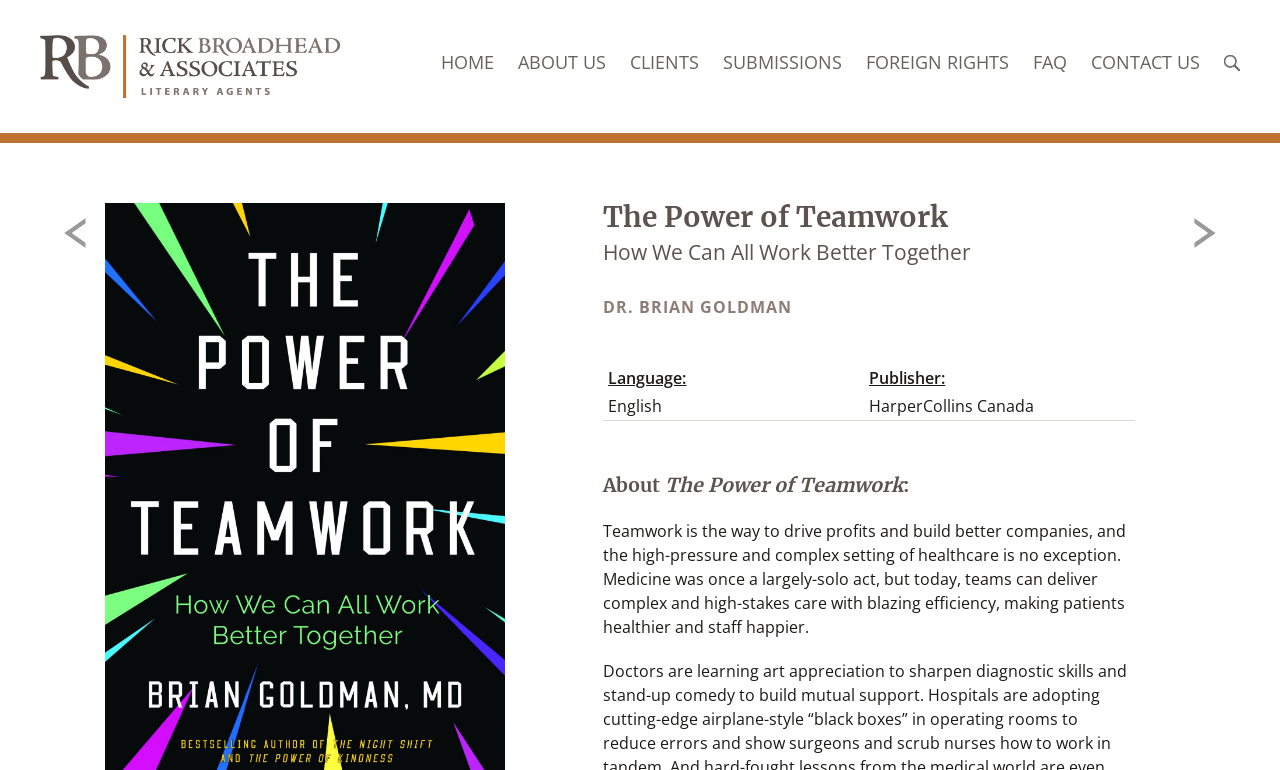Please specify the bounding box coordinates of the area that should be clicked to accomplish the following instruction: "view submissions". The coordinates should consist of four float numbers between 0 and 1, i.e., [left, top, right, bottom].

[0.565, 0.063, 0.658, 0.104]